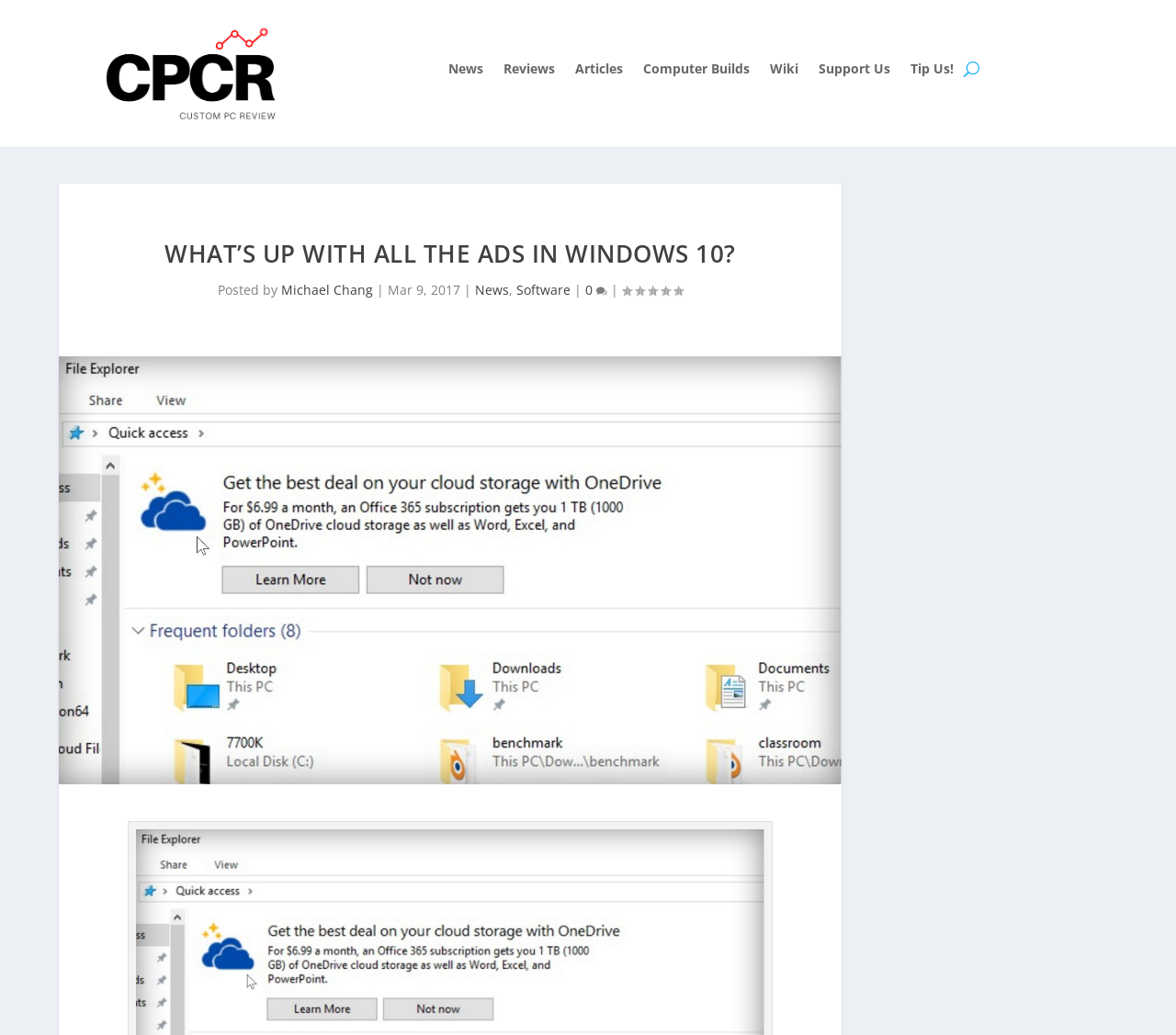Provide the bounding box coordinates in the format (top-left x, top-left y, bottom-right x, bottom-right y). All values are floating point numbers between 0 and 1. Determine the bounding box coordinate of the UI element described as: 0

[0.498, 0.271, 0.516, 0.288]